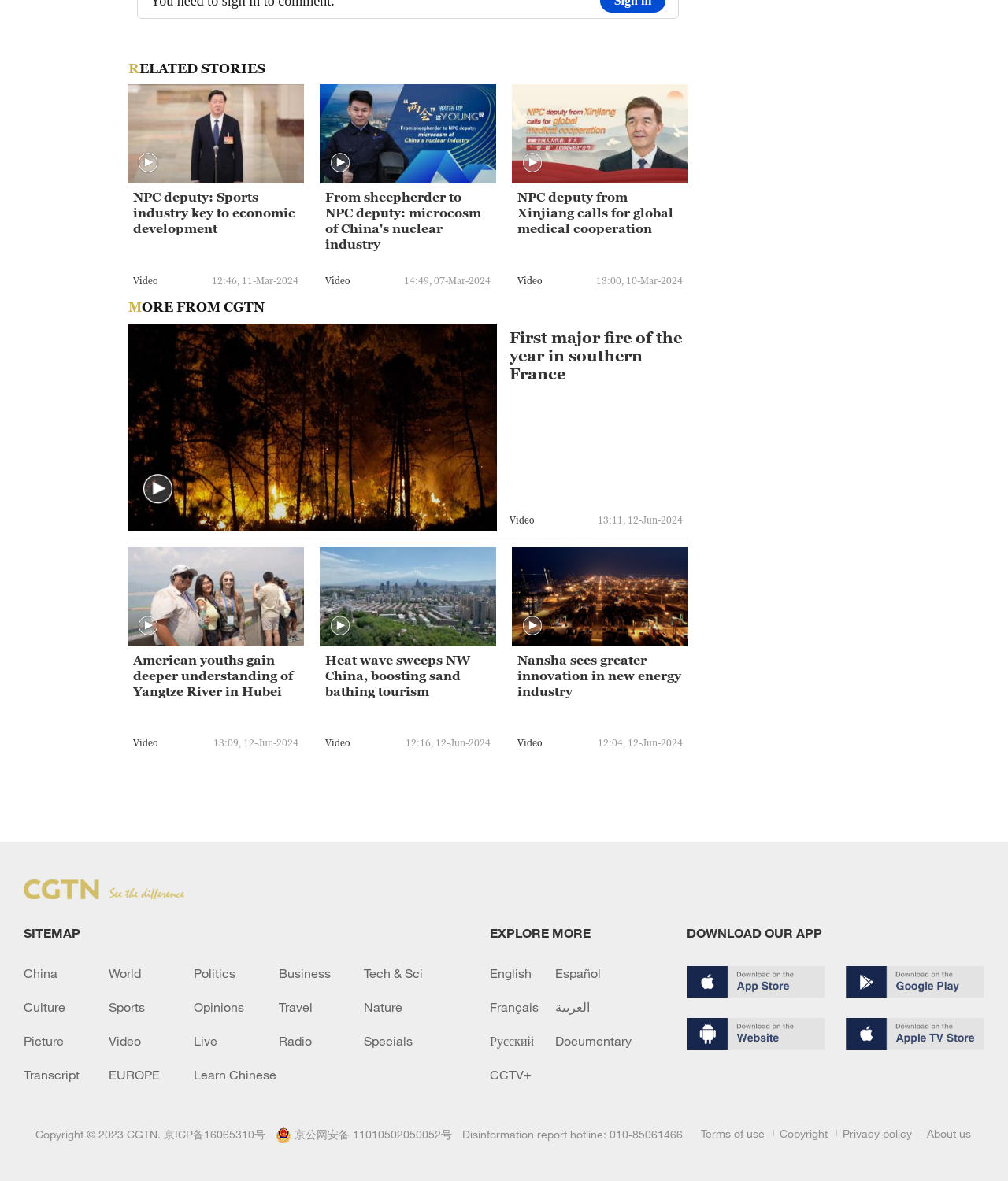Return the bounding box coordinates of the UI element that corresponds to this description: "Southeast University". The coordinates must be given as four float numbers in the range of 0 and 1, [left, top, right, bottom].

None